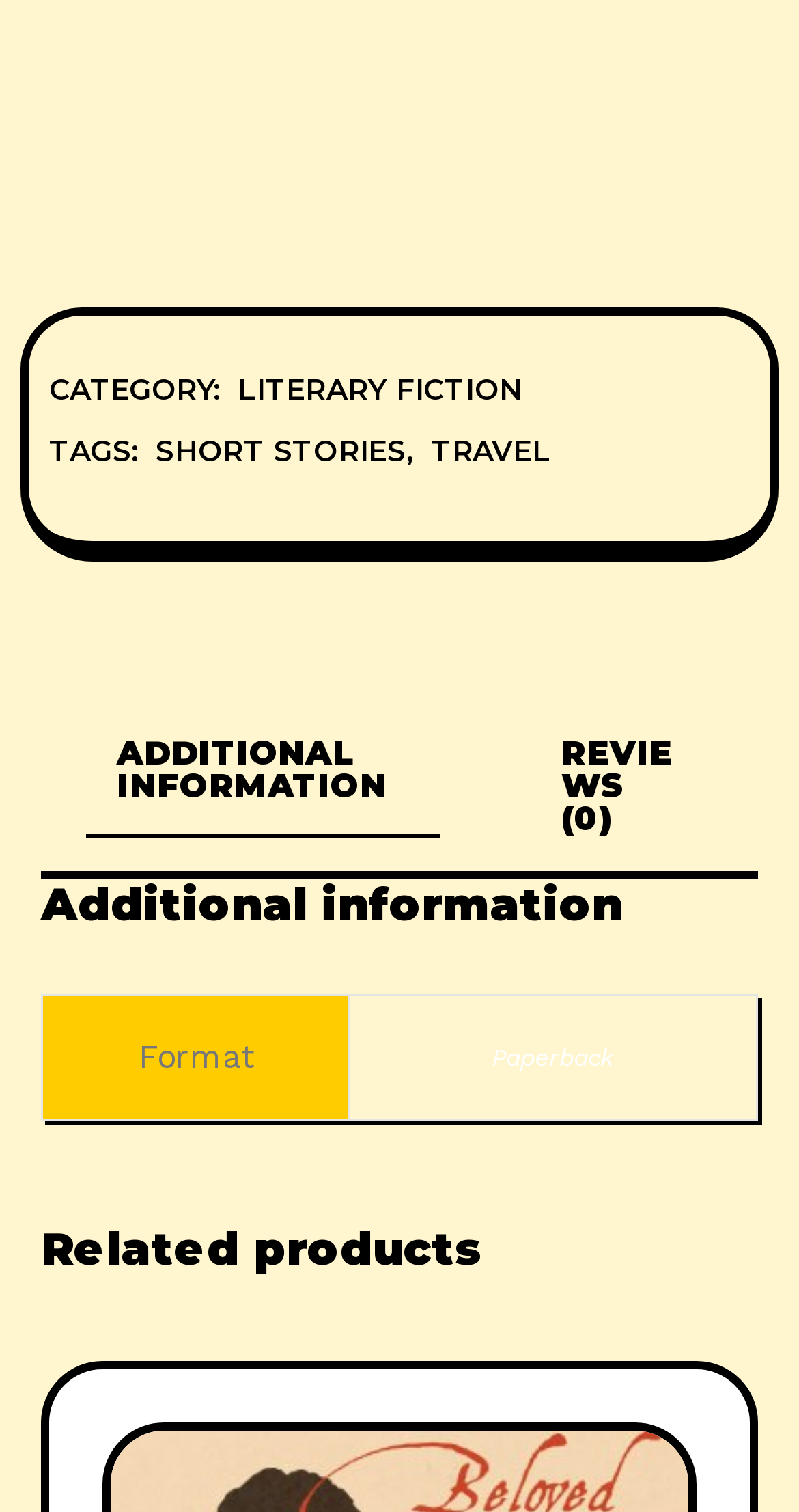Please provide a one-word or phrase answer to the question: 
What is the section below the tabs?

Related products